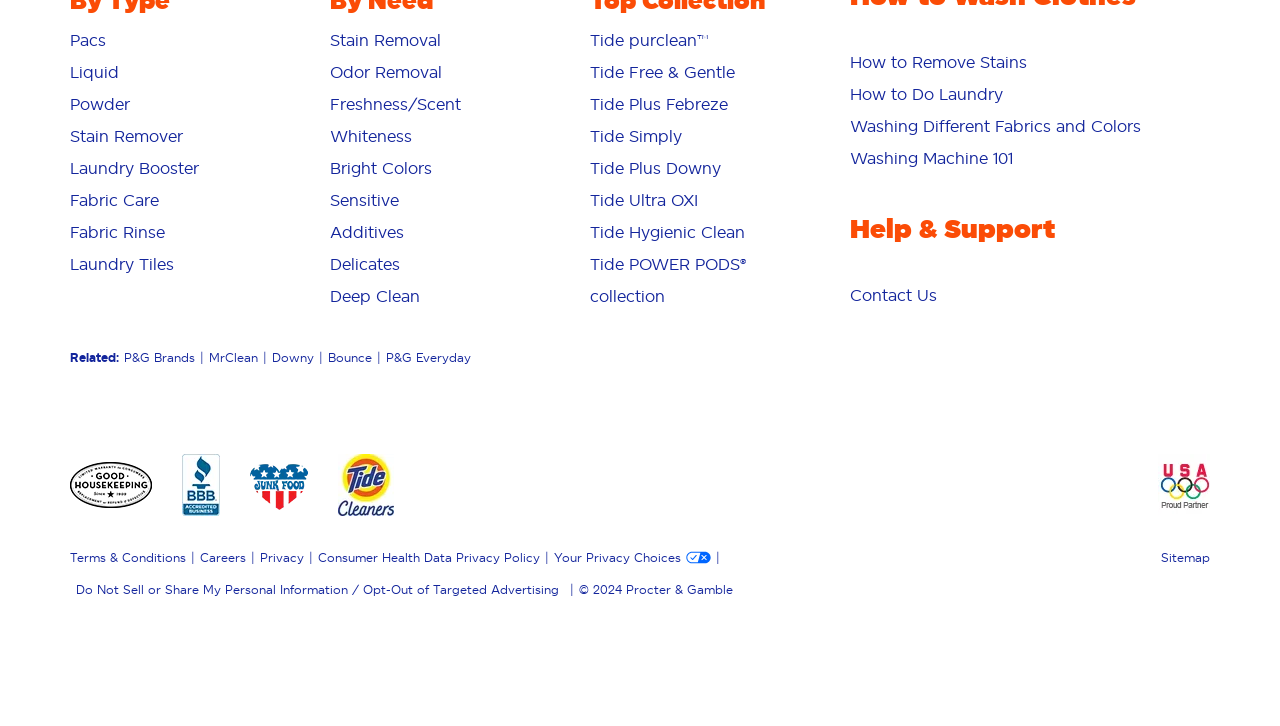What is the purpose of the 'How to Remove Stains' link?
Examine the image closely and answer the question with as much detail as possible.

The 'How to Remove Stains' link is likely to provide users with instructions or tips on how to remove stains from their clothes, which is a common problem people face when doing laundry.